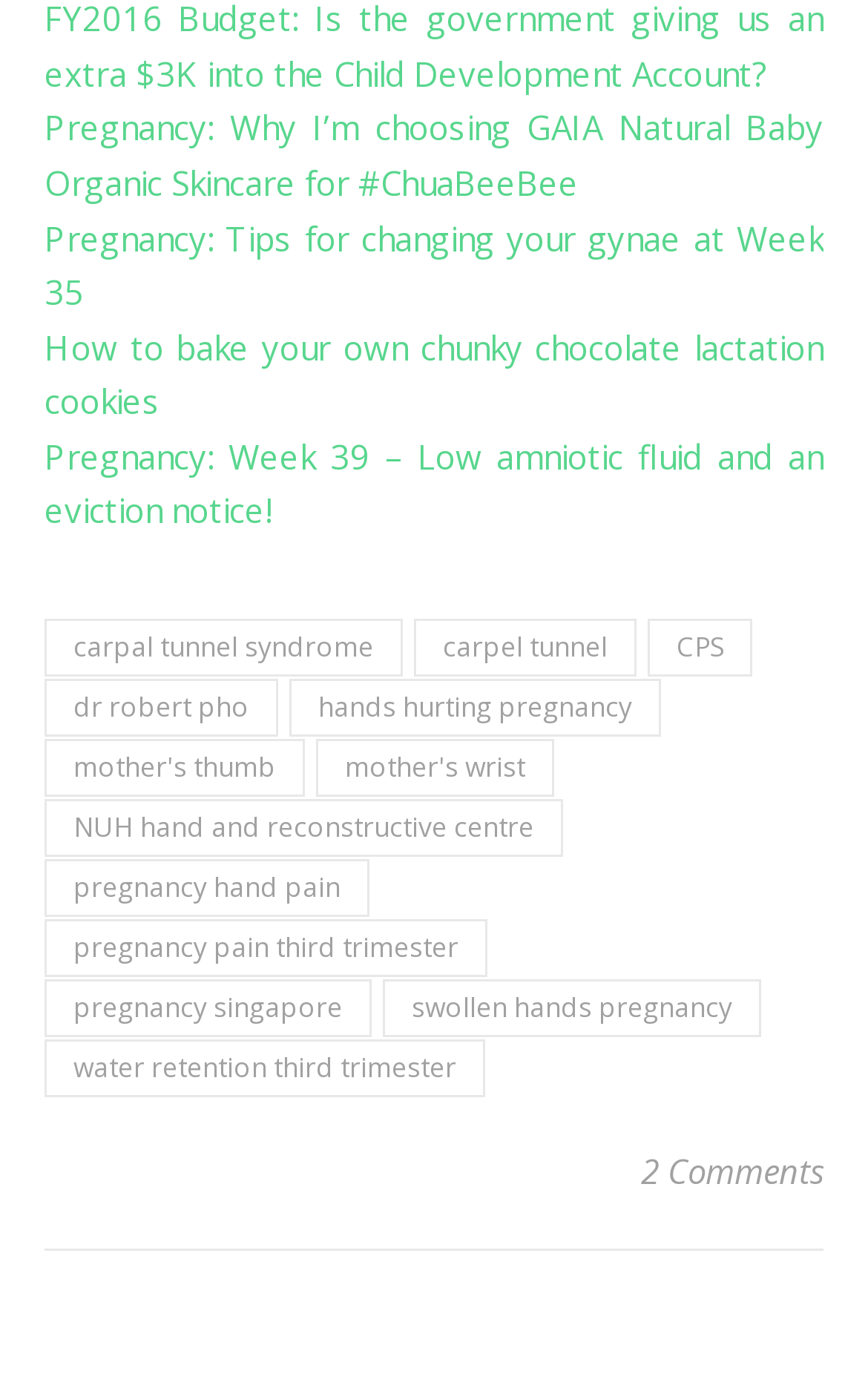Carefully examine the image and provide an in-depth answer to the question: What is the topic of the first link on the webpage?

The first link on the webpage has the text 'Pregnancy: Why I’m choosing GAIA Natural Baby Organic Skincare for #ChuaBeeBee'. Based on this text, I can infer that the topic of this link is related to pregnancy.